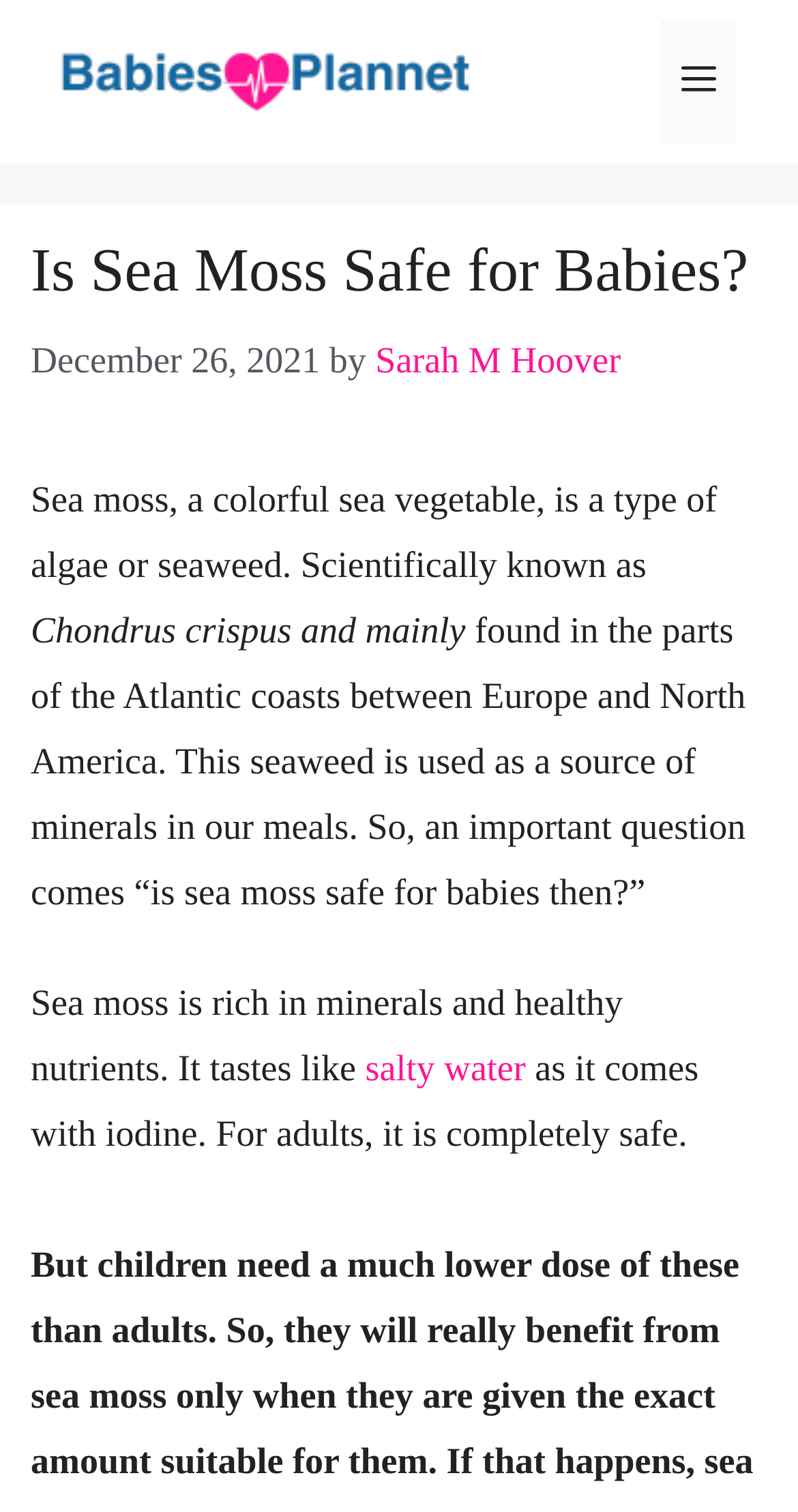What is the scientific name of sea moss?
Refer to the image and provide a one-word or short phrase answer.

Chondrus crispus